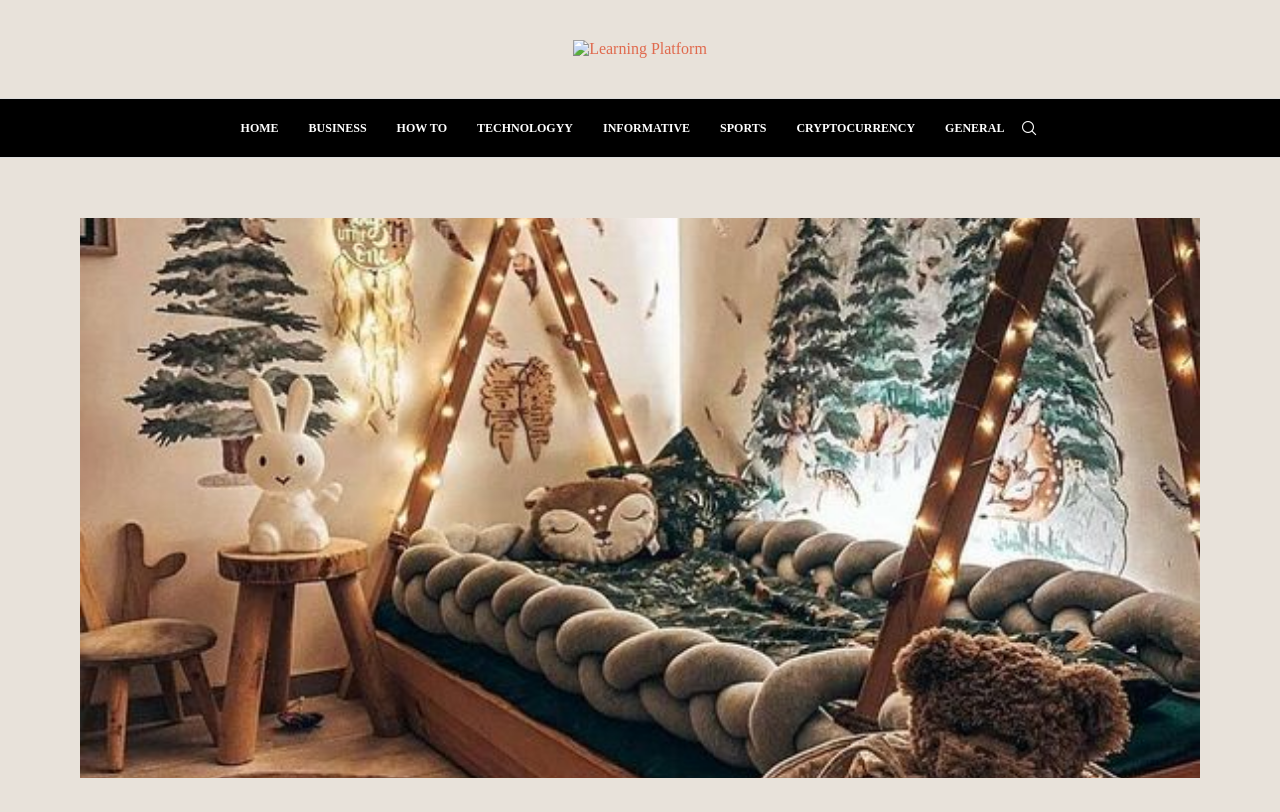Is there a search function available?
Use the image to answer the question with a single word or phrase.

Yes